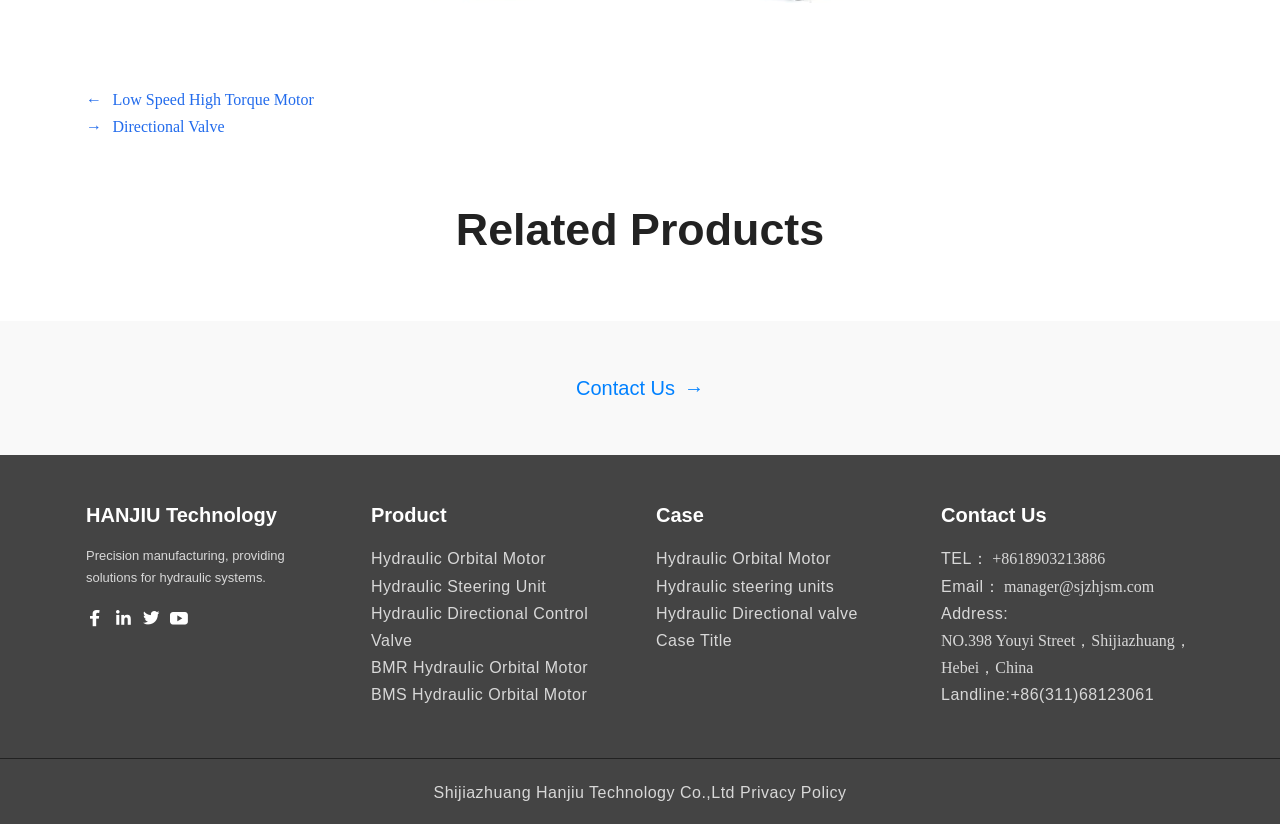Please find the bounding box coordinates (top-left x, top-left y, bottom-right x, bottom-right y) in the screenshot for the UI element described as follows: BMS Hydraulic Orbital Motor

[0.29, 0.833, 0.459, 0.853]